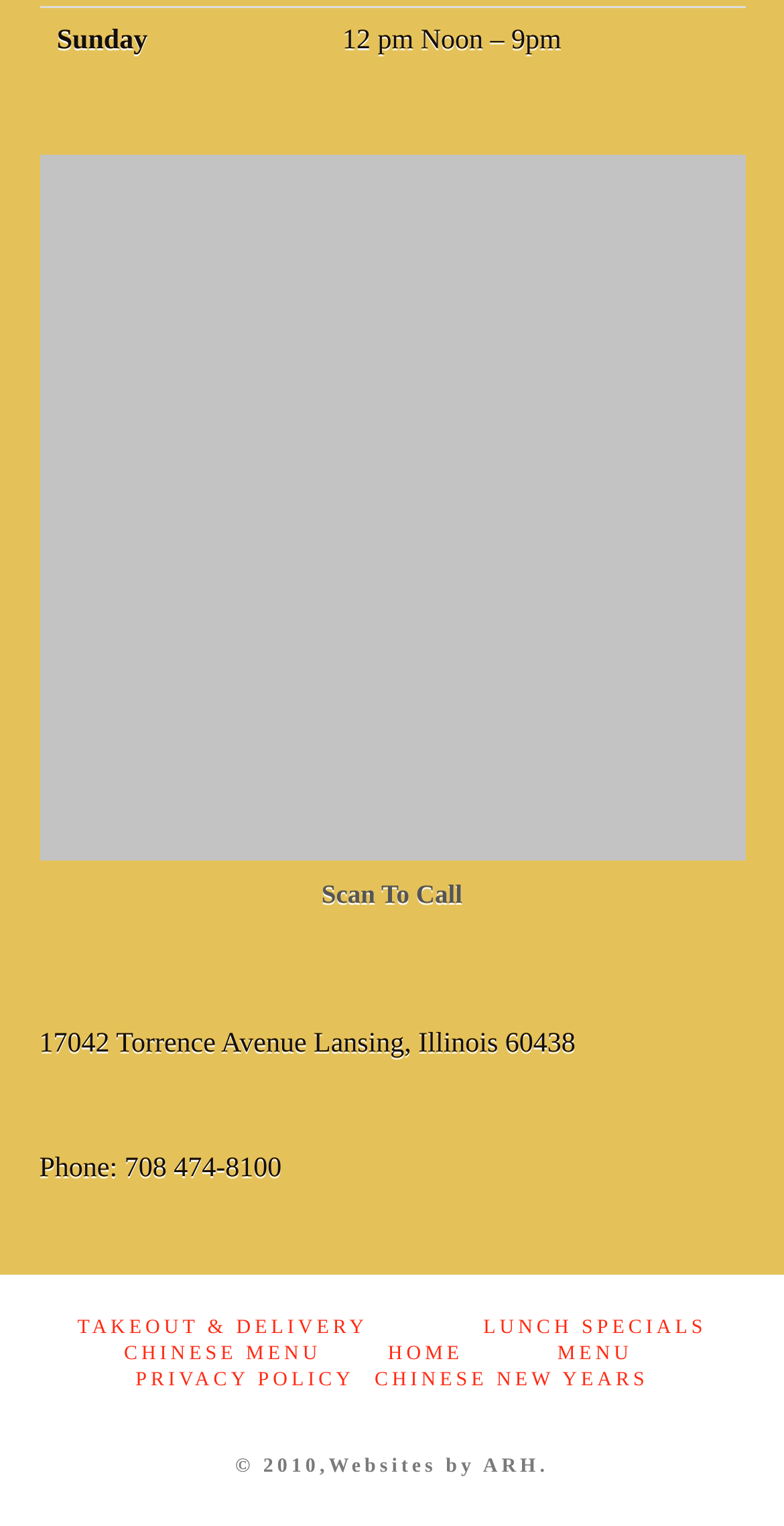Please determine the bounding box coordinates for the element with the description: "Lunch Specials Menu".

[0.616, 0.861, 0.901, 0.896]